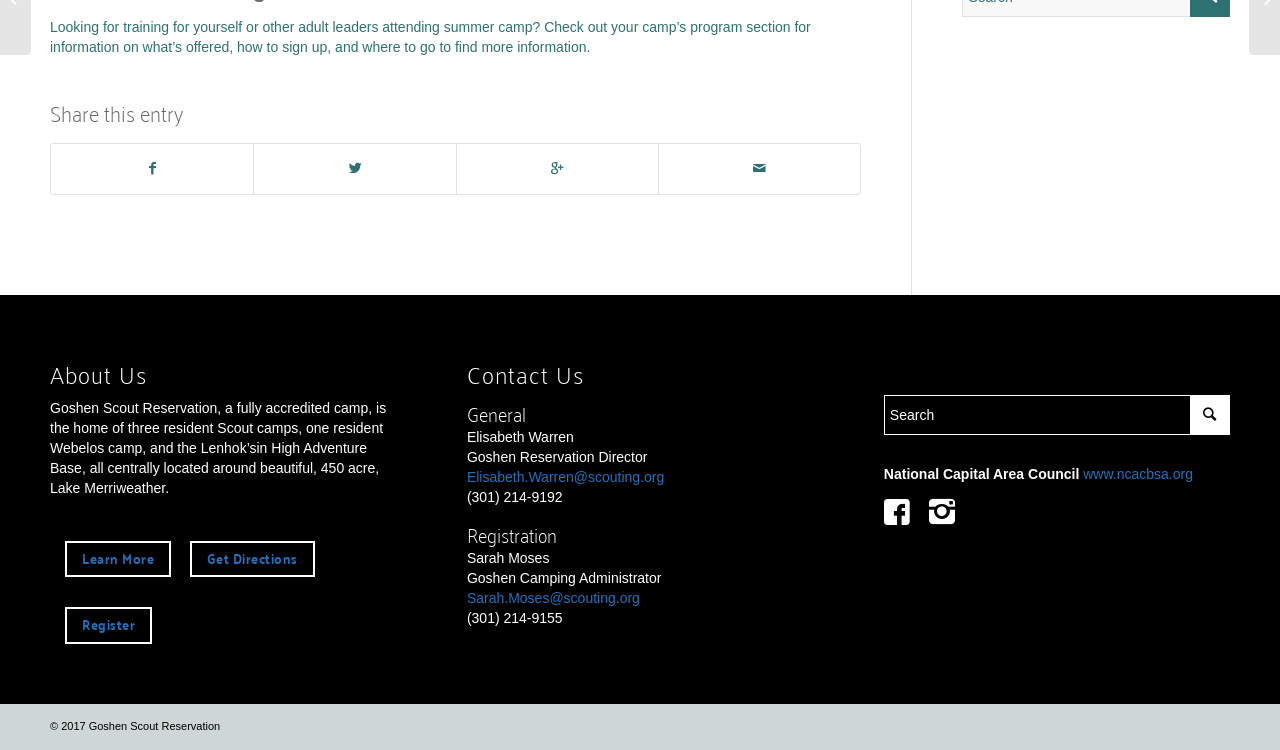Given the element description Share by Mail, identify the bounding box coordinates for the UI element on the webpage screenshot. The format should be (top-left x, top-left y, bottom-right x, bottom-right y), with values between 0 and 1.

[0.515, 0.192, 0.672, 0.259]